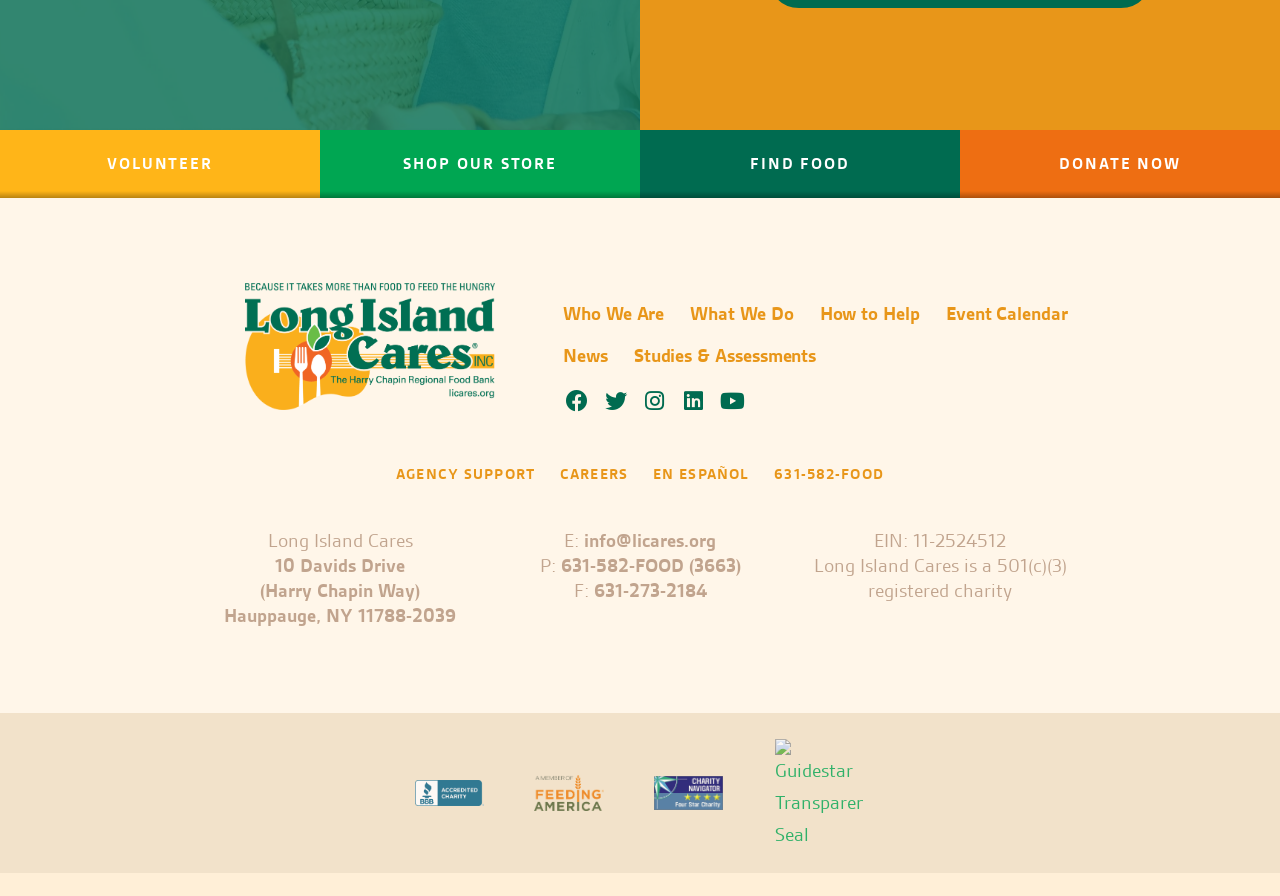Determine the bounding box coordinates for the area you should click to complete the following instruction: "Visit SHOP OUR STORE".

[0.25, 0.145, 0.5, 0.221]